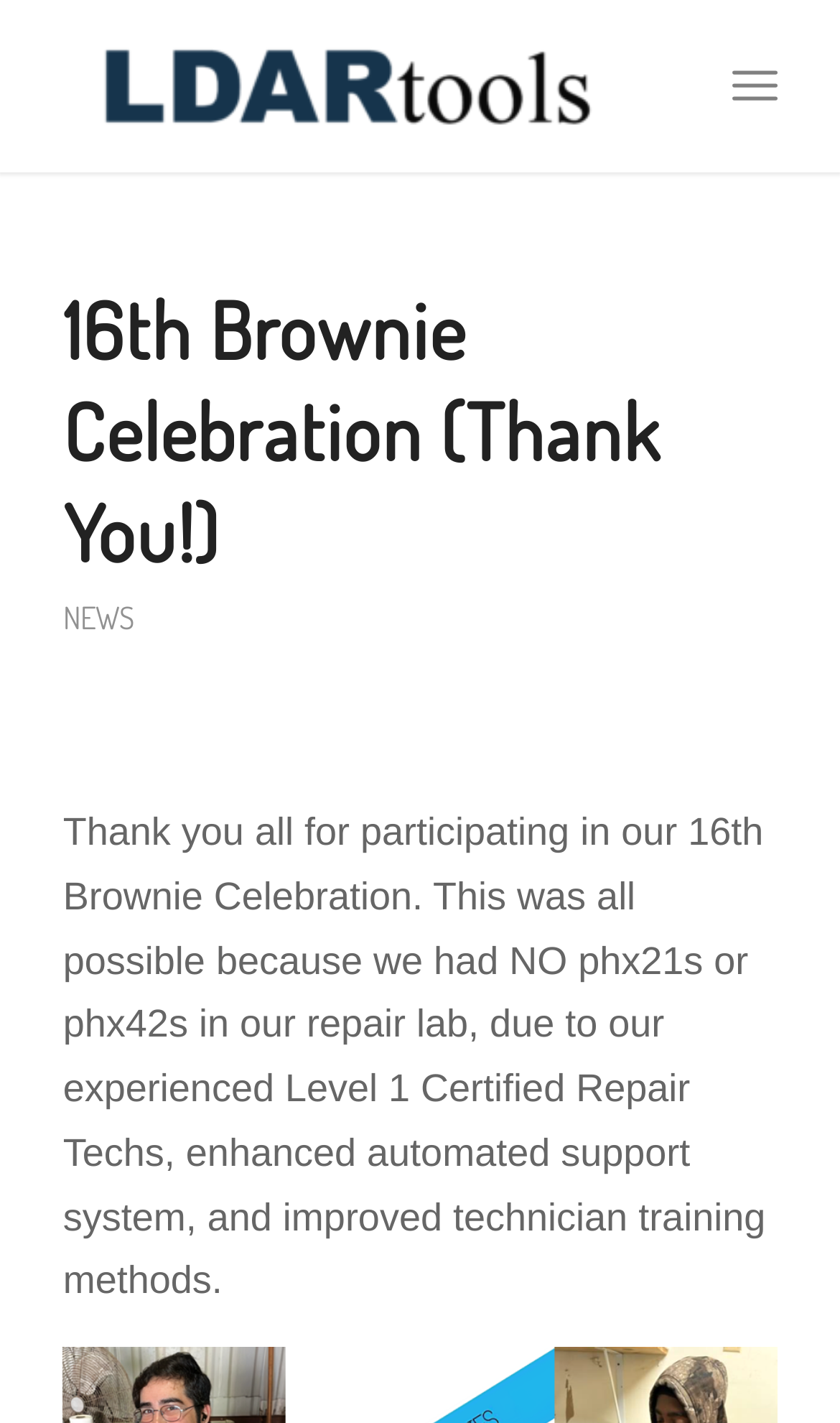What is the reason for the successful celebration?
Analyze the image and provide a thorough answer to the question.

The question asks for the reason behind the successful celebration, which can be inferred from the text 'This was all possible because we had NO phx21s or phx42s in our repair lab, due to our experienced Level 1 Certified Repair Techs, enhanced automated support system, and improved technician training methods.' The main reason mentioned is the experienced Level 1 Certified Repair Techs.